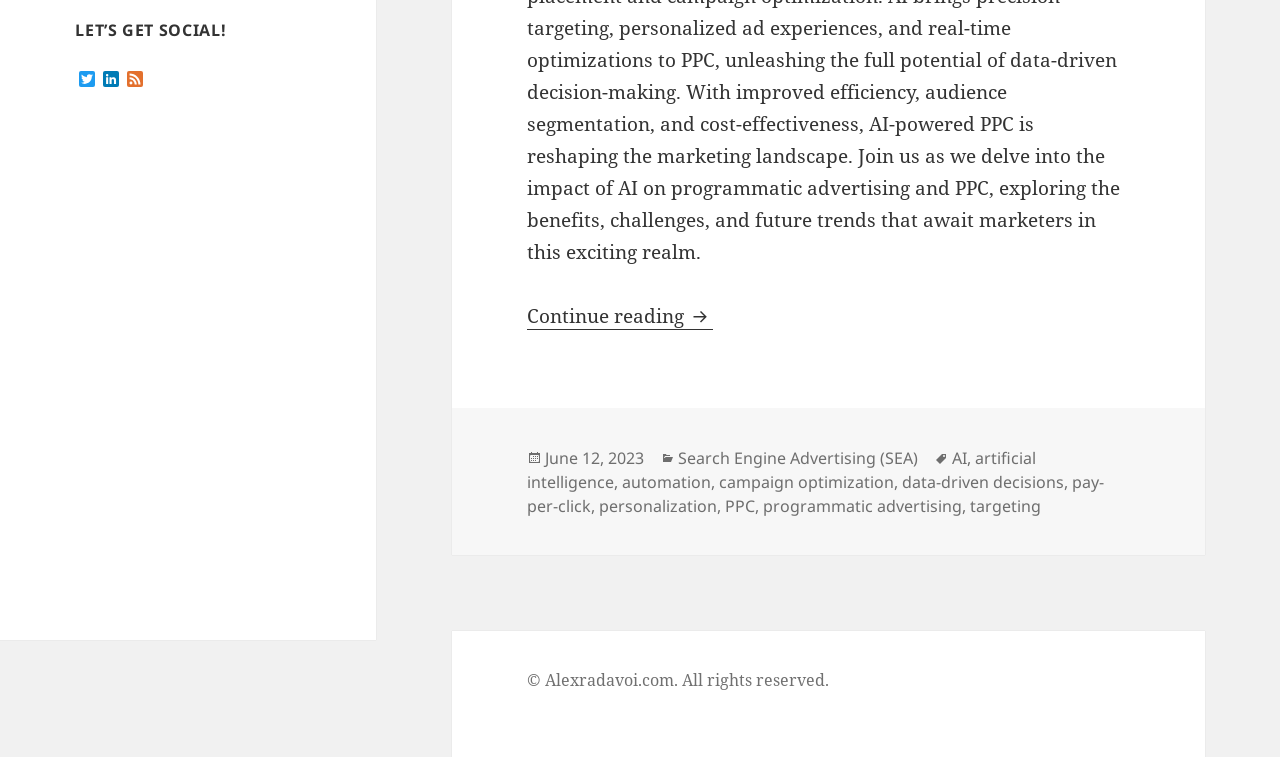Extract the bounding box coordinates for the described element: "Search Engine Advertising (SEA)". The coordinates should be represented as four float numbers between 0 and 1: [left, top, right, bottom].

[0.53, 0.59, 0.717, 0.621]